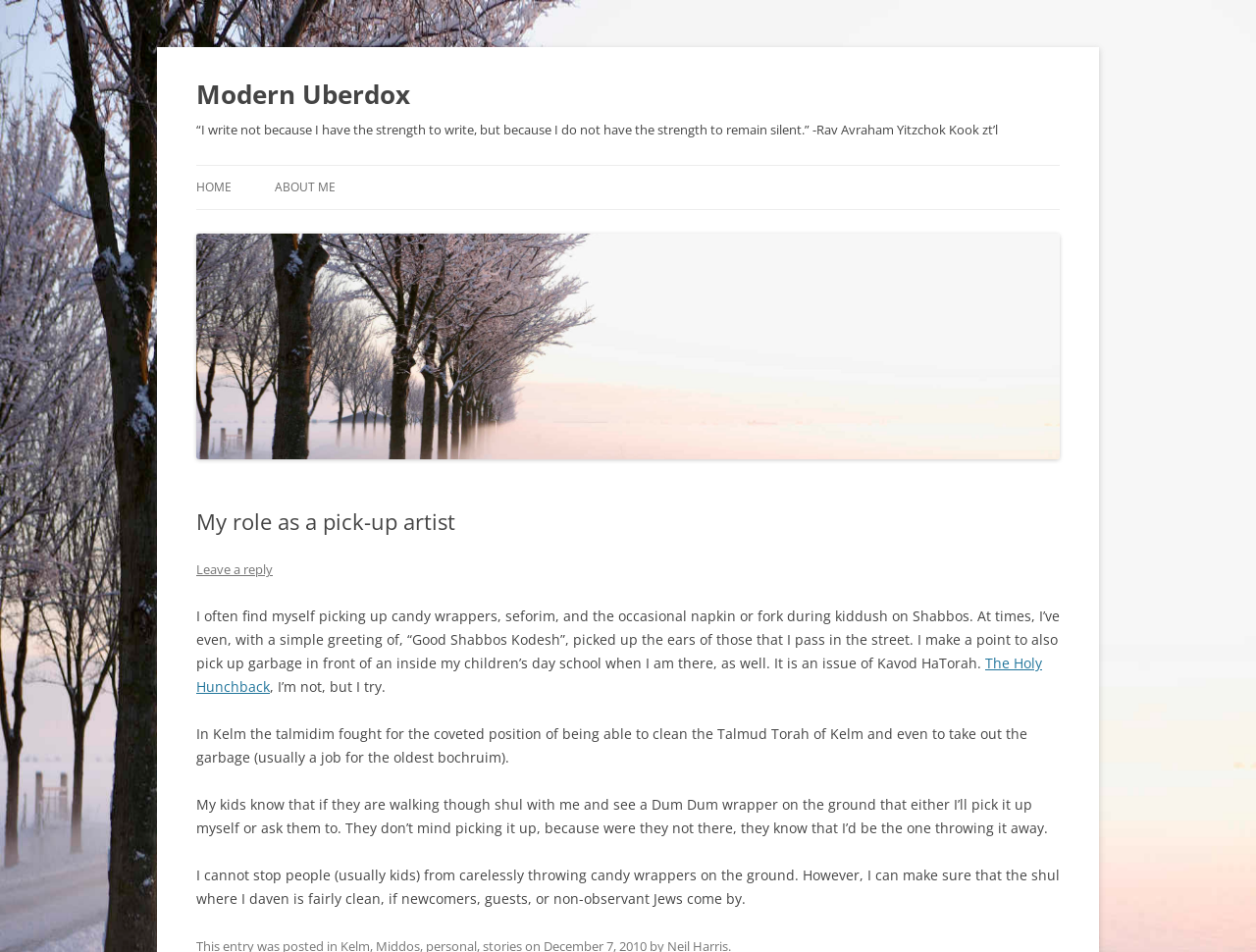What is the author's goal?
Give a comprehensive and detailed explanation for the question.

The author's goal is to keep their synagogue, or shul, clean and tidy, especially for newcomers, guests, or non-observant Jews who may visit.